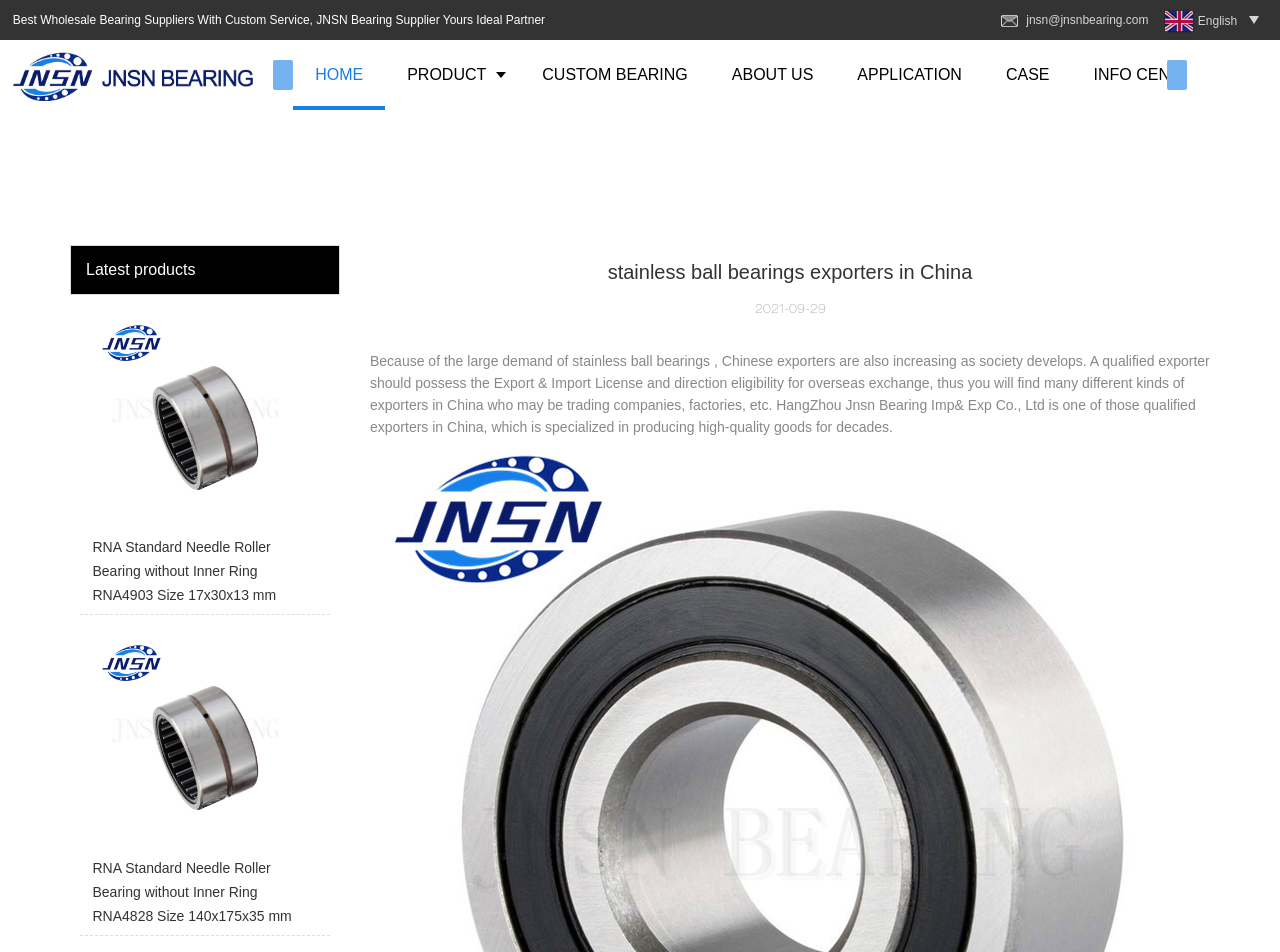What is the company name of the bearing supplier?
Analyze the screenshot and provide a detailed answer to the question.

The company name can be found in the logo link at the top left corner of the webpage, which says 'LOGO | JNSN Bearing | jnsnbearing.com'. This suggests that JNSN Bearing is the company name of the bearing supplier.